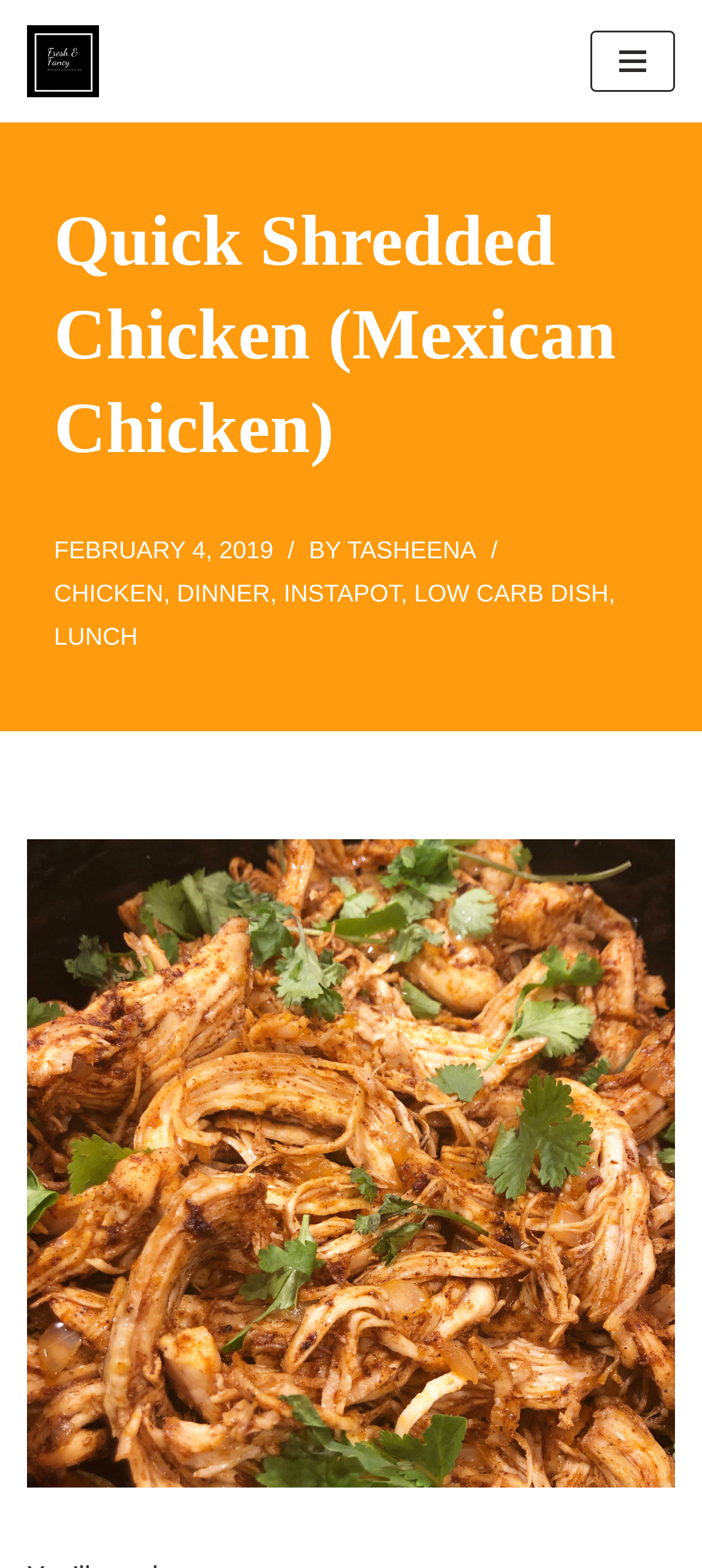Please mark the clickable region by giving the bounding box coordinates needed to complete this instruction: "Read Quick Shredded Chicken (Mexican Chicken) article".

[0.077, 0.124, 0.923, 0.303]